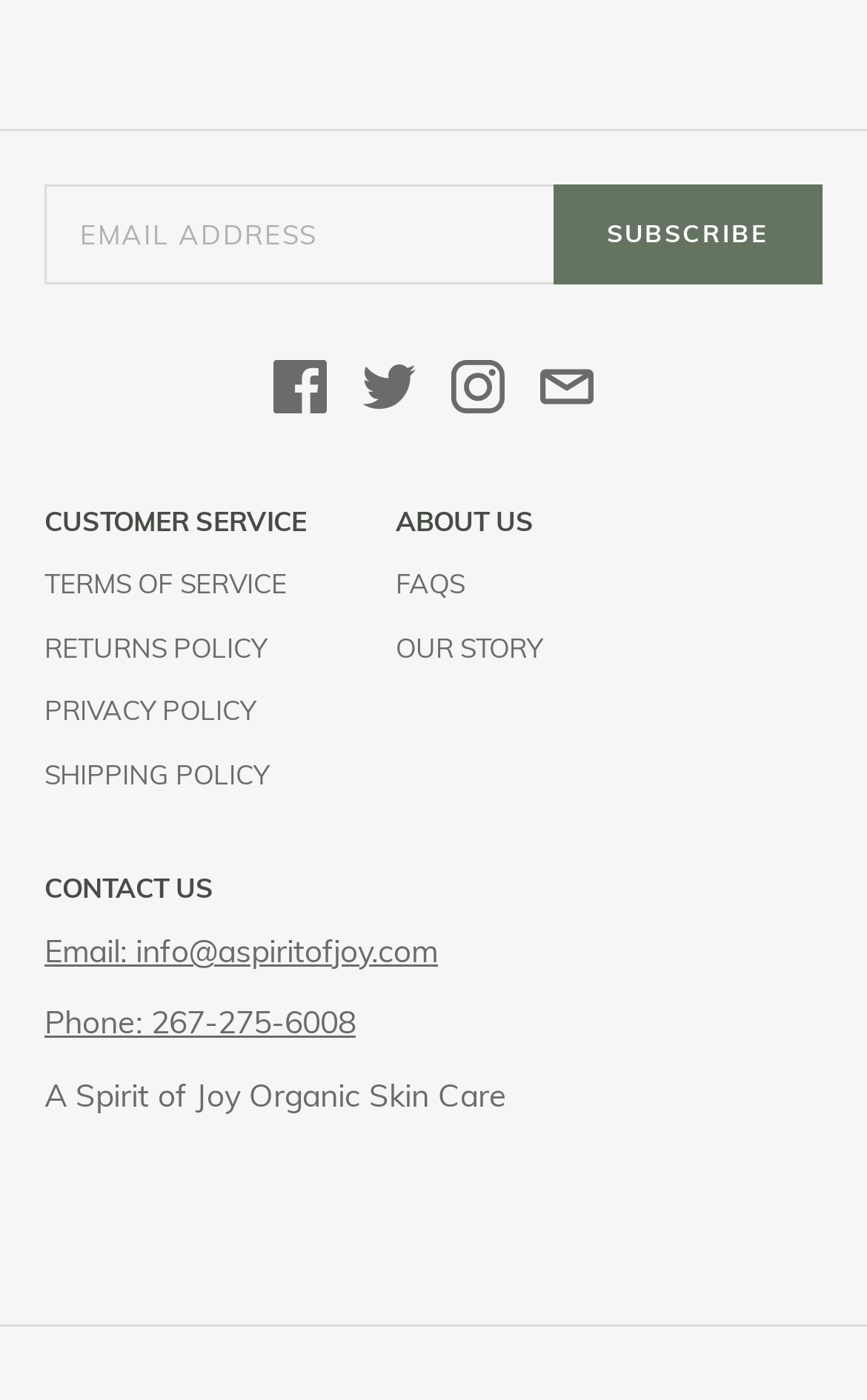What social media platforms are linked?
Please provide a single word or phrase answer based on the image.

Facebook, Twitter, Instagram